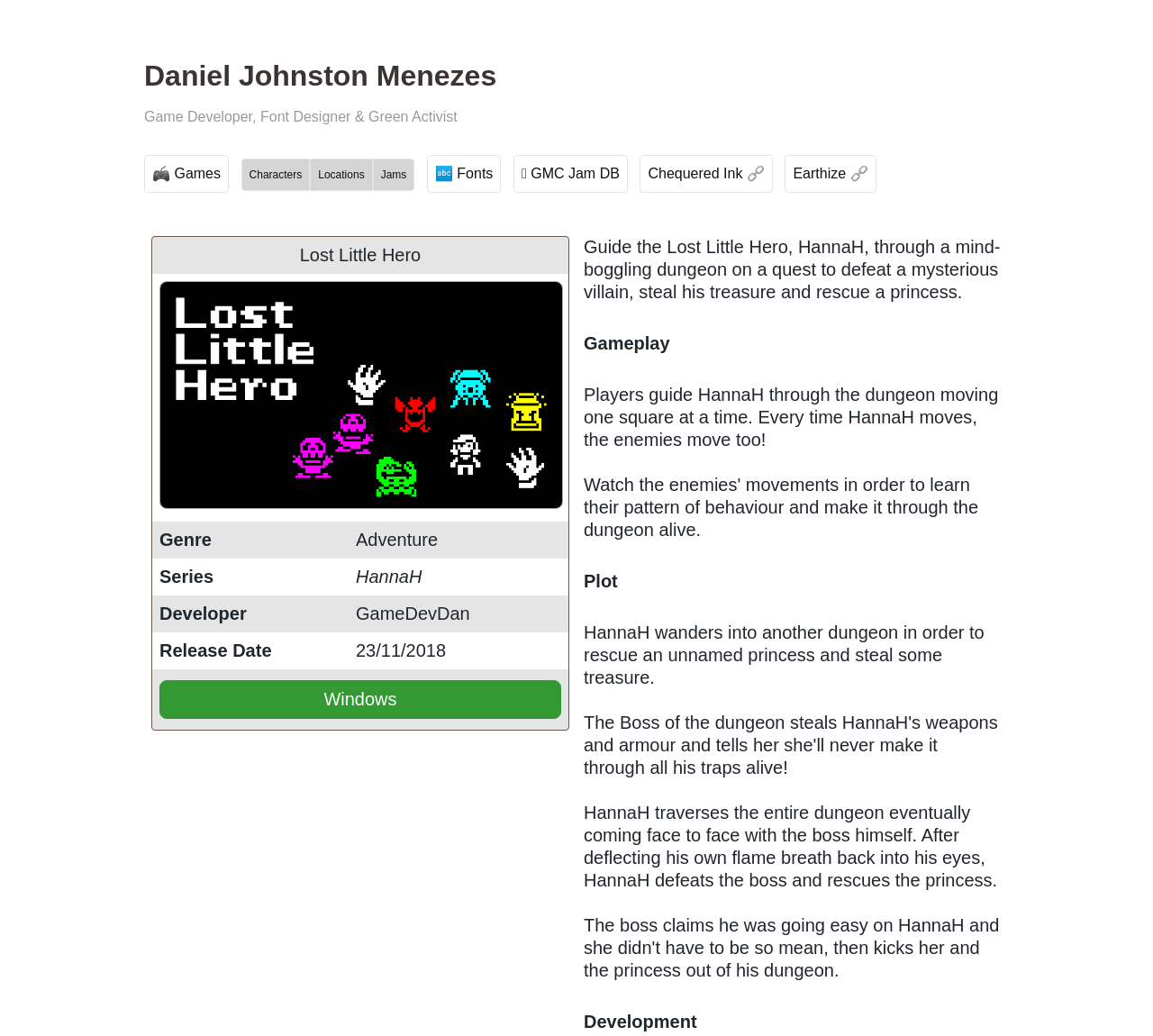Provide a single word or phrase answer to the question: 
What is the genre of the game Lost Little Hero?

Adventure